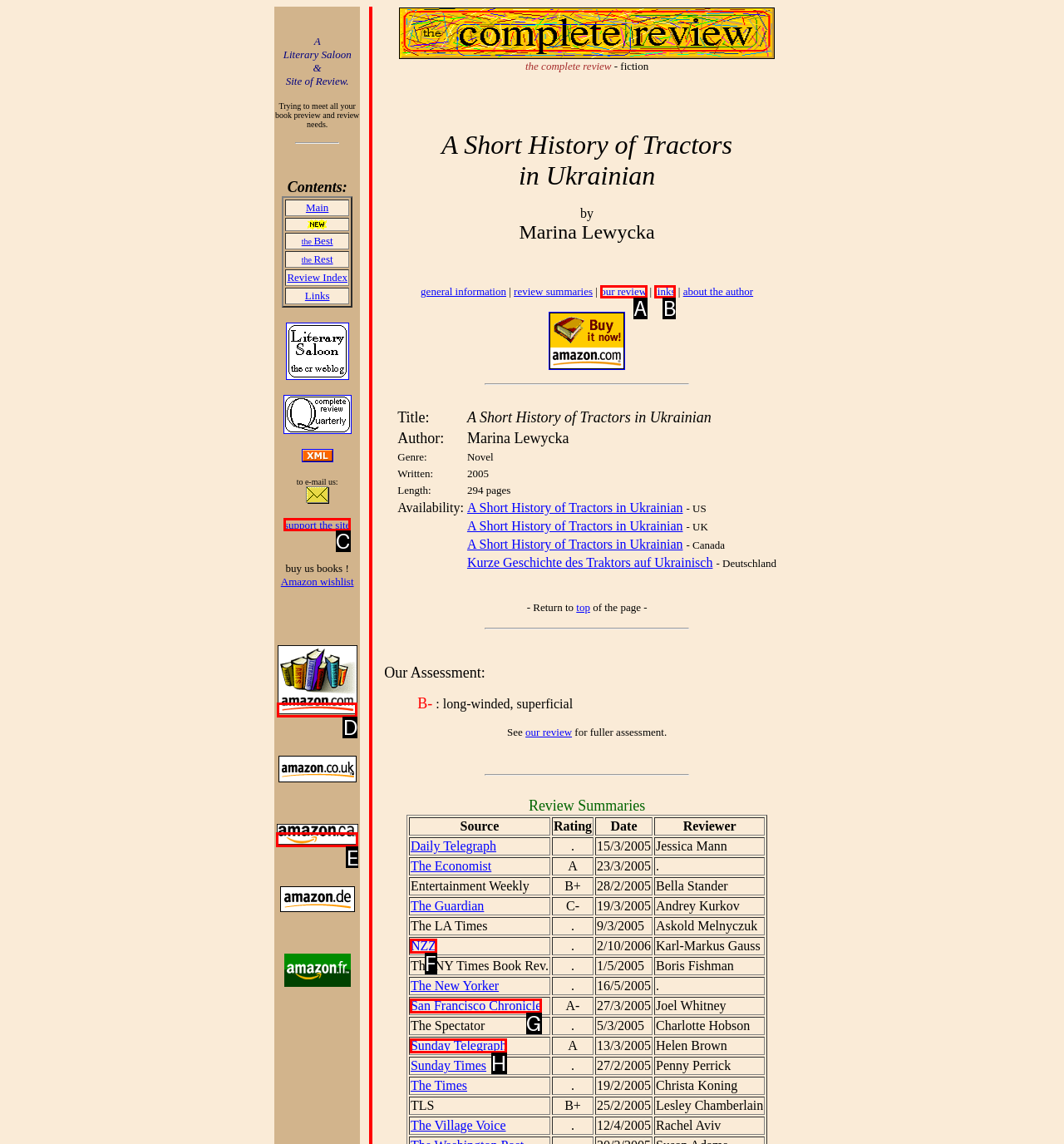Point out which HTML element you should click to fulfill the task: Support the site.
Provide the option's letter from the given choices.

C